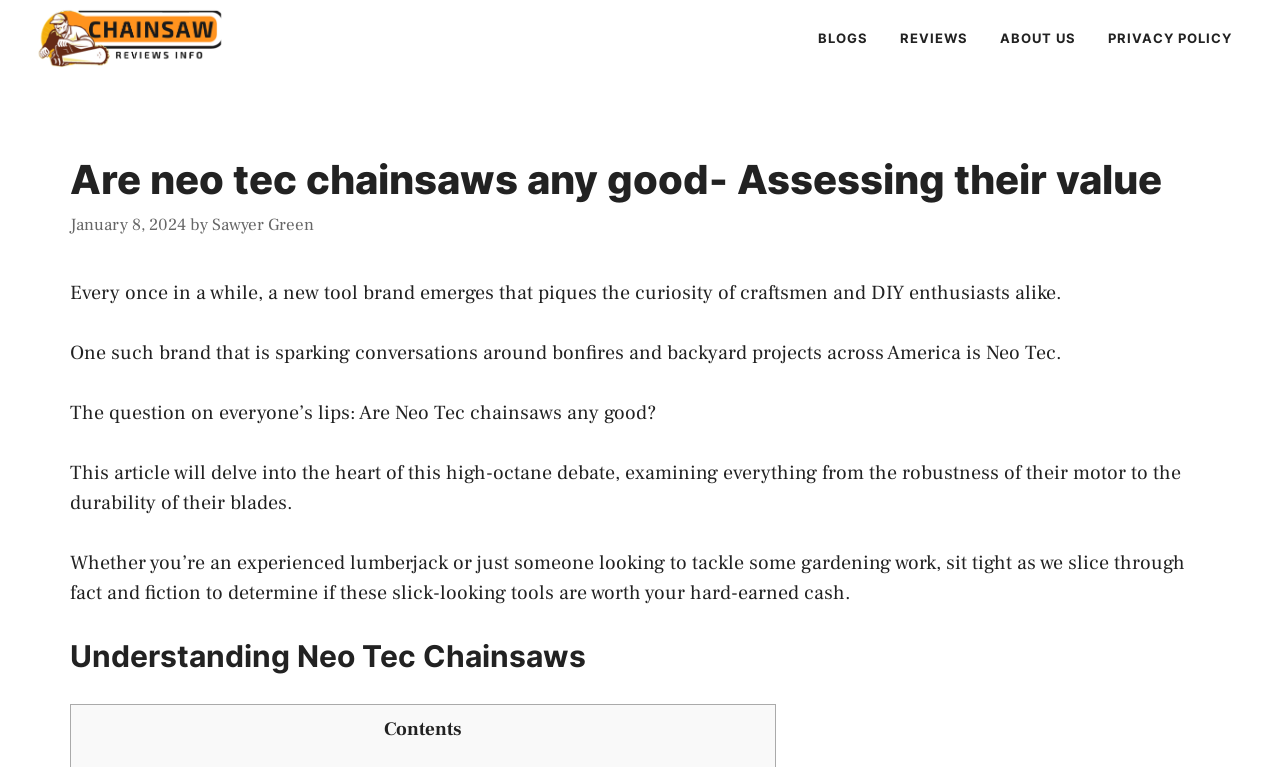Please answer the following question as detailed as possible based on the image: 
What is the topic of the article?

The topic of the article is Neo Tec chainsaws, as indicated by the heading 'Are neo tec chainsaws any good- Assessing their value' and the subsequent text discussing the brand and its products.